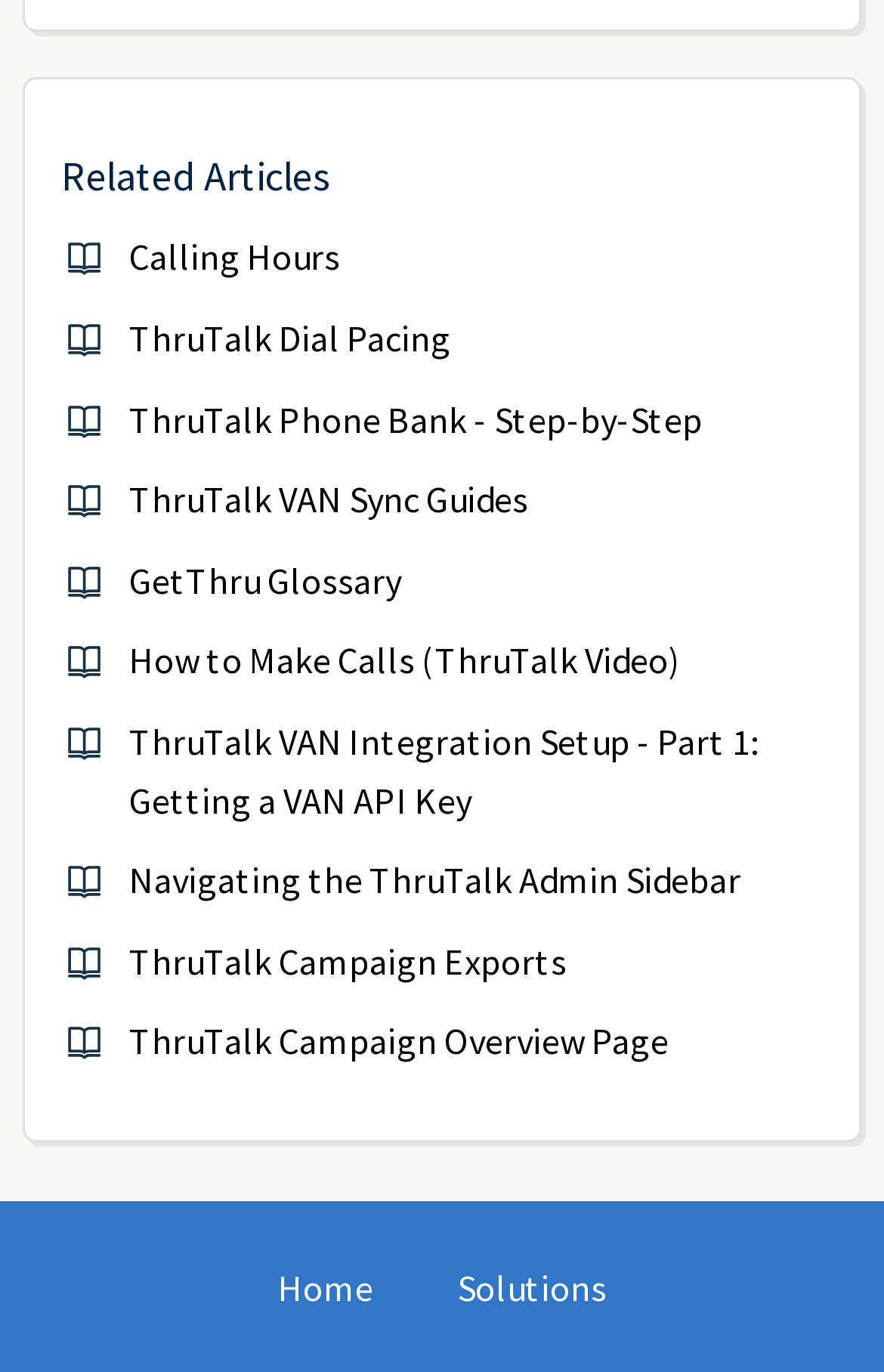What is the last link in the 'Related Articles' section?
Using the visual information, reply with a single word or short phrase.

ThruTalk Campaign Overview Page